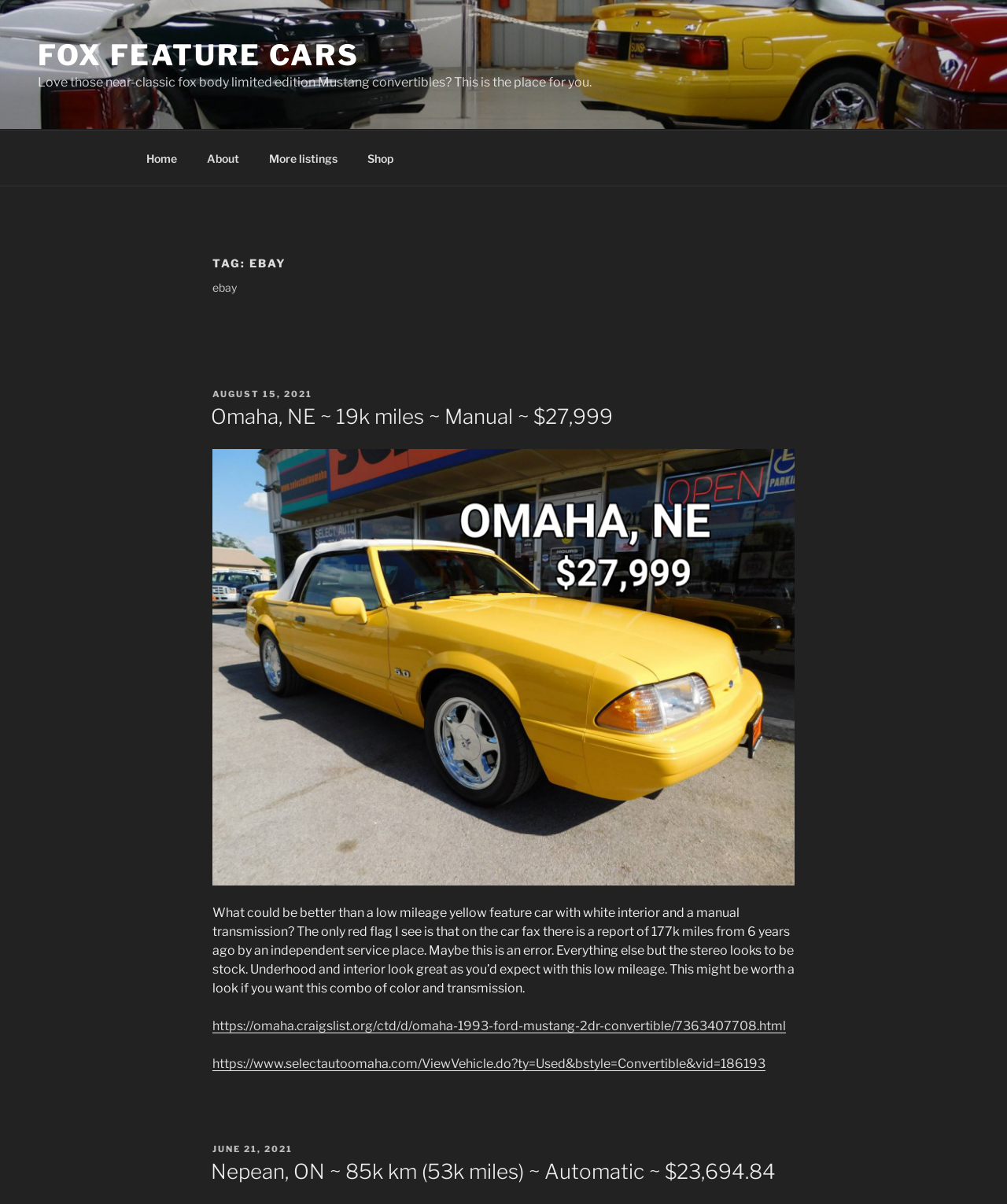Provide a one-word or brief phrase answer to the question:
What is the transmission type of the Omaha, NE listing?

Manual